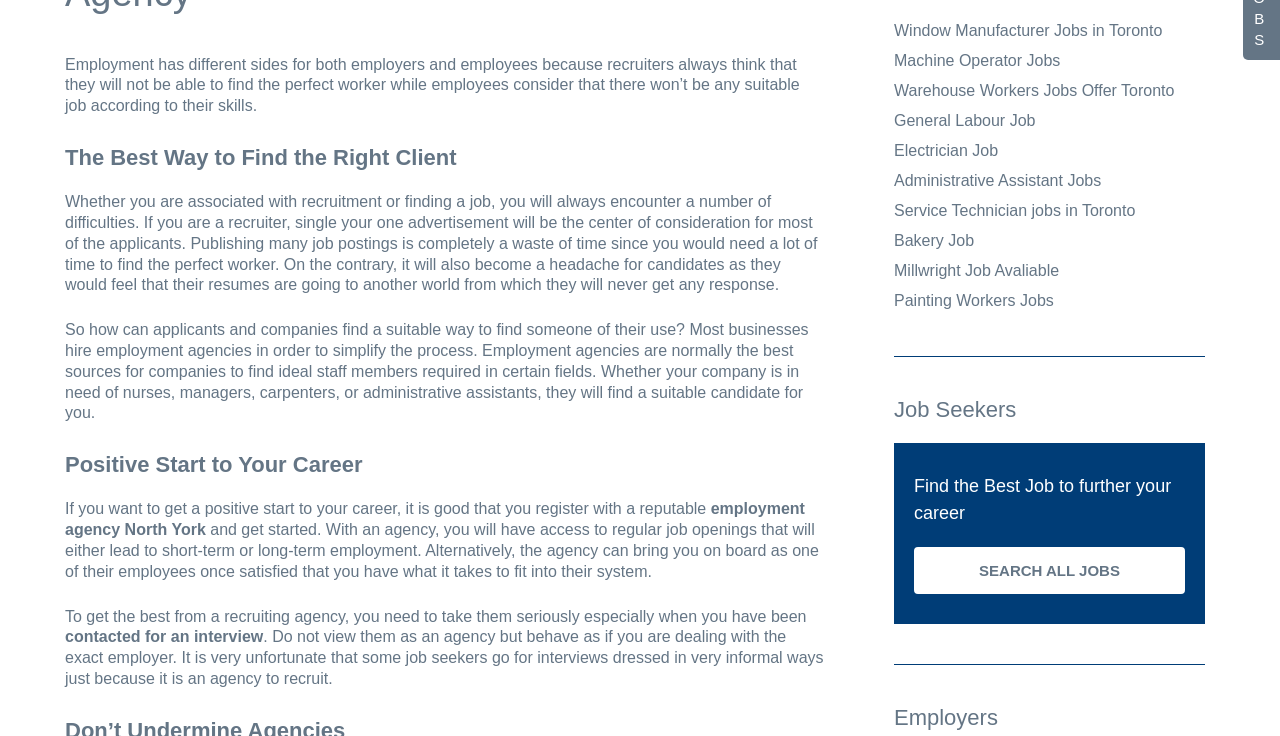Locate the UI element described by Service Technician jobs in Toronto and provide its bounding box coordinates. Use the format (top-left x, top-left y, bottom-right x, bottom-right y) with all values as floating point numbers between 0 and 1.

[0.698, 0.266, 0.941, 0.307]